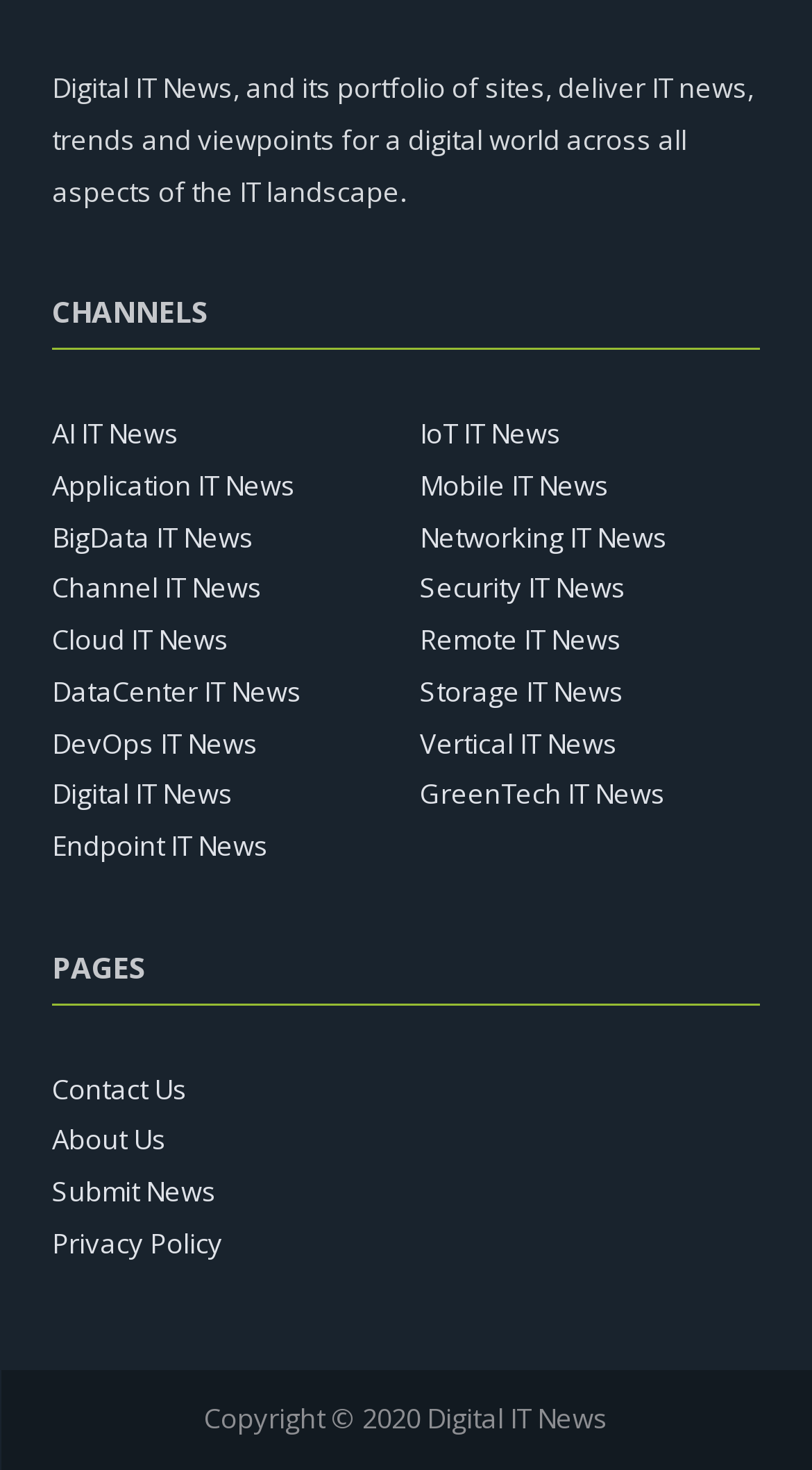What is the first item in the 'PAGES' section?
Please respond to the question with a detailed and informative answer.

I looked at the links under the 'PAGES' heading and found that the first item is 'Contact Us'.